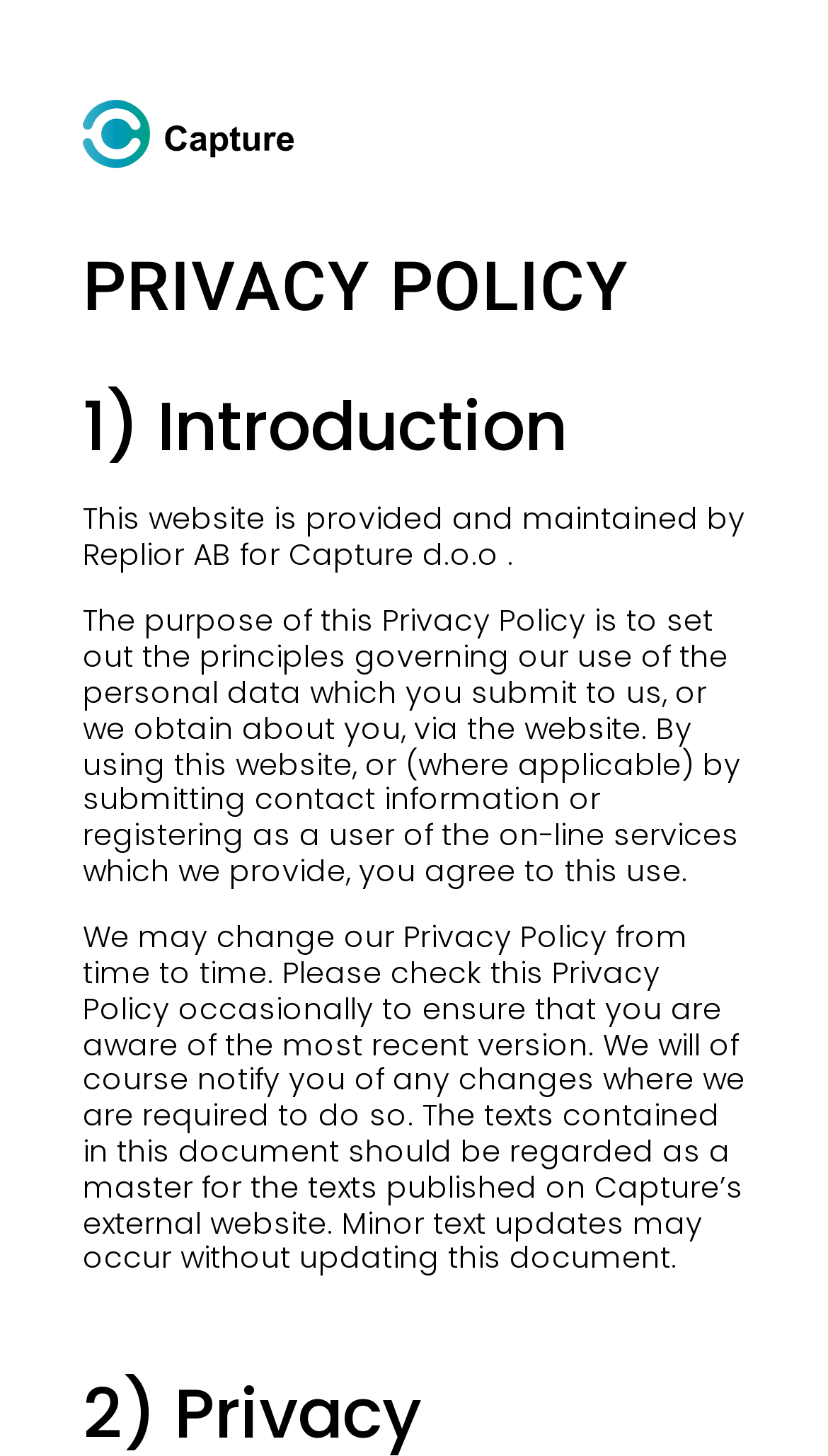How often should I check this Privacy Policy?
Answer the question with just one word or phrase using the image.

Occasionally